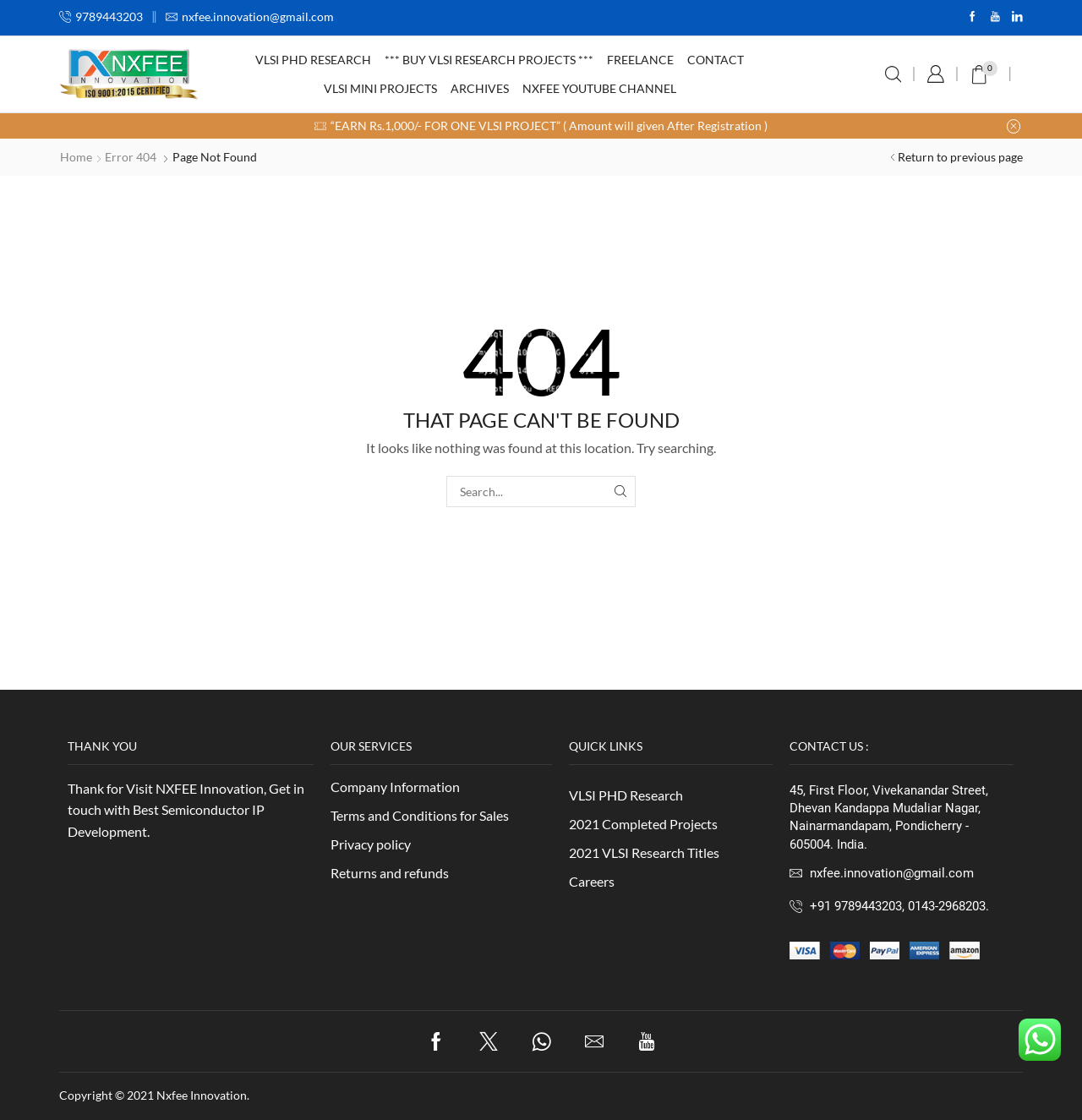Pinpoint the bounding box coordinates of the clickable element to carry out the following instruction: "Contact us."

[0.635, 0.041, 0.688, 0.066]